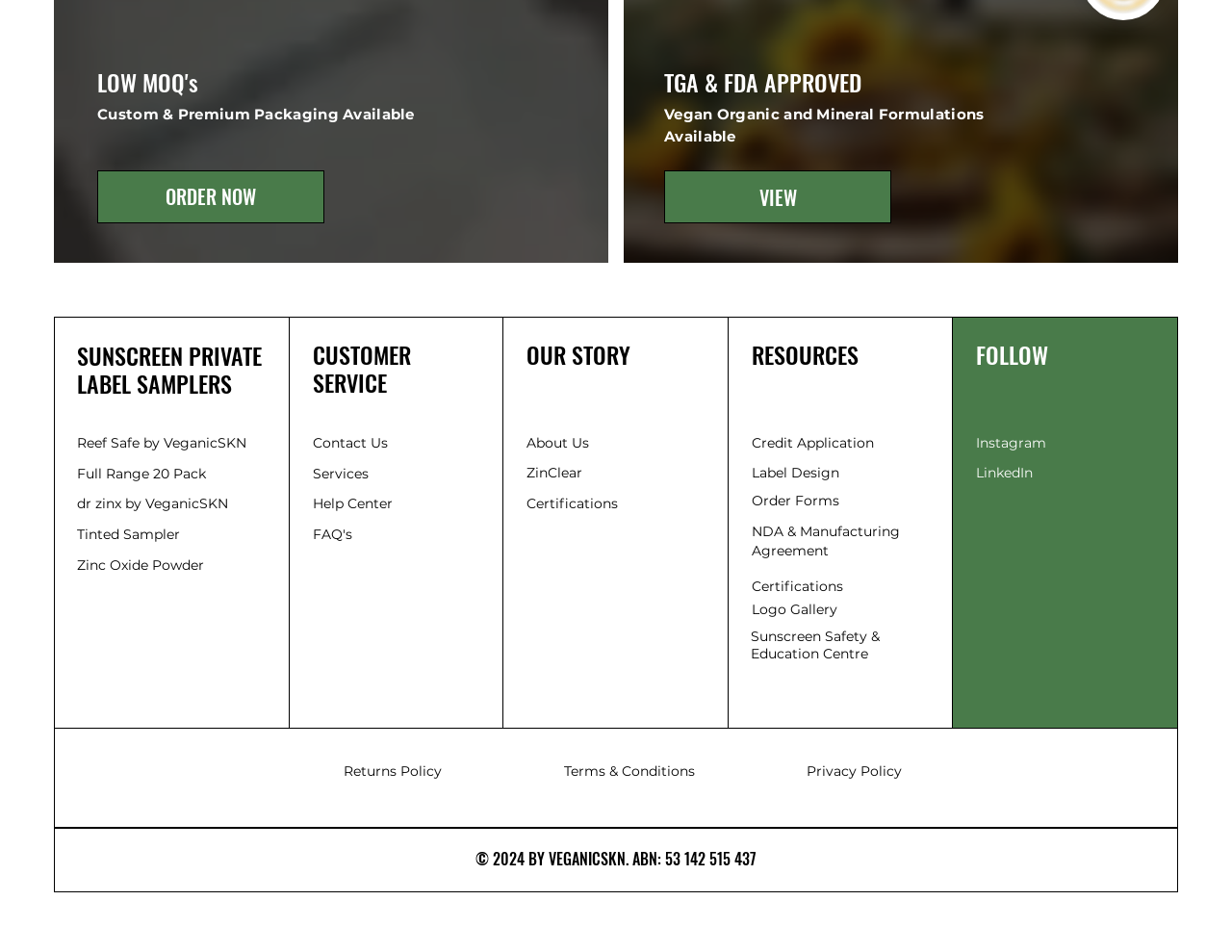Please give the bounding box coordinates of the area that should be clicked to fulfill the following instruction: "Learn about our story". The coordinates should be in the format of four float numbers from 0 to 1, i.e., [left, top, right, bottom].

[0.427, 0.456, 0.478, 0.474]